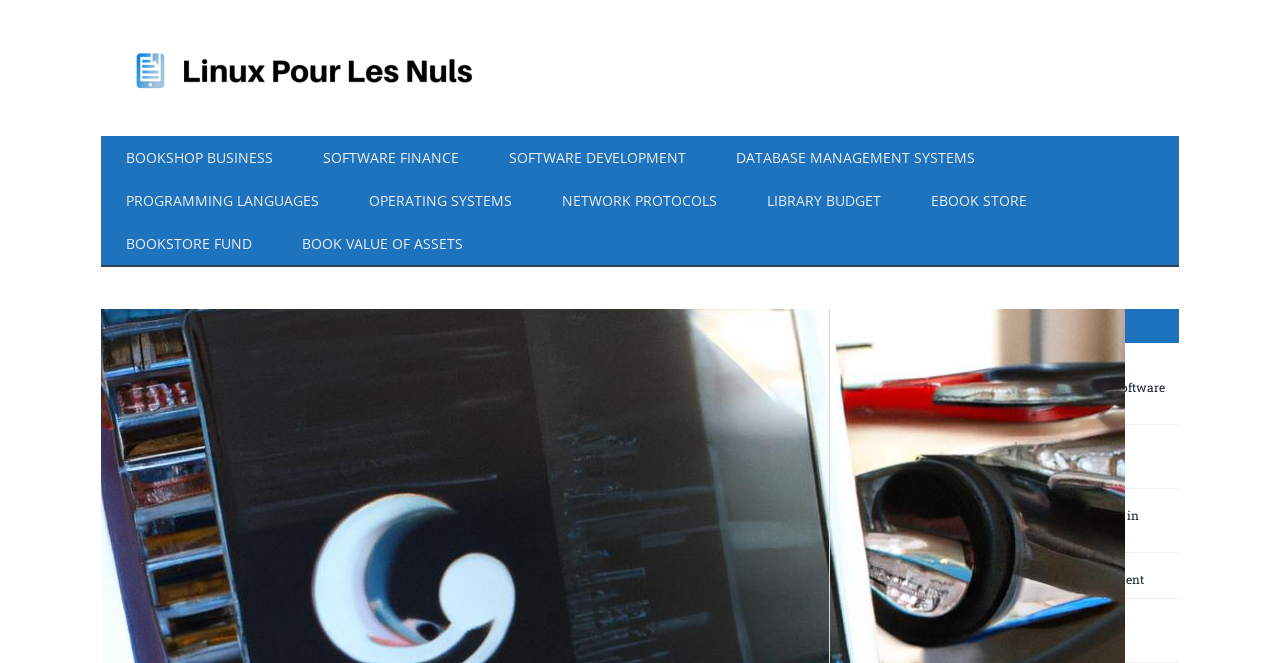Locate the bounding box of the UI element based on this description: "Software development". Provide four float numbers between 0 and 1 as [left, top, right, bottom].

[0.378, 0.205, 0.555, 0.273]